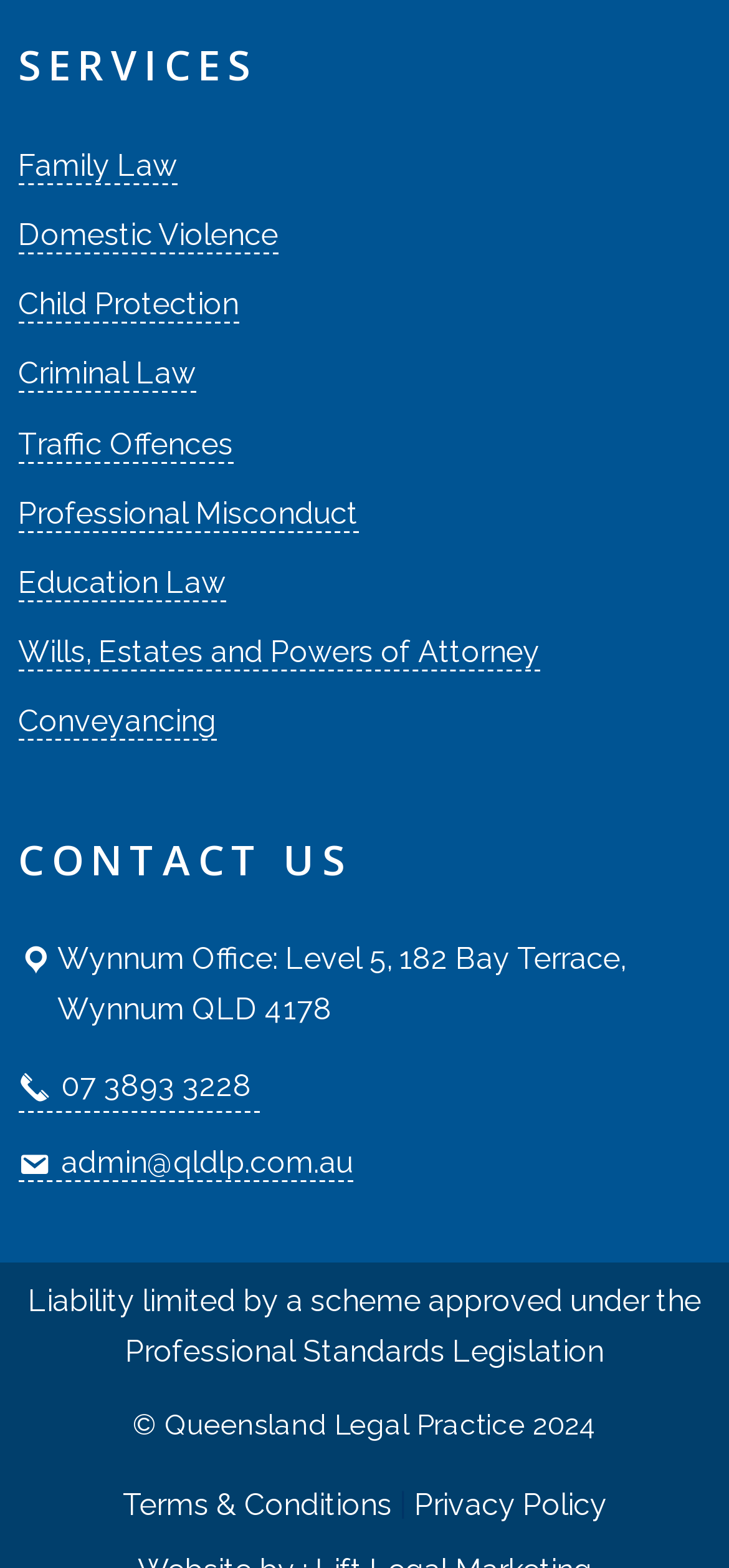Find the bounding box coordinates of the clickable element required to execute the following instruction: "Learn about Wills, Estates and Powers of Attorney". Provide the coordinates as four float numbers between 0 and 1, i.e., [left, top, right, bottom].

[0.025, 0.405, 0.74, 0.428]